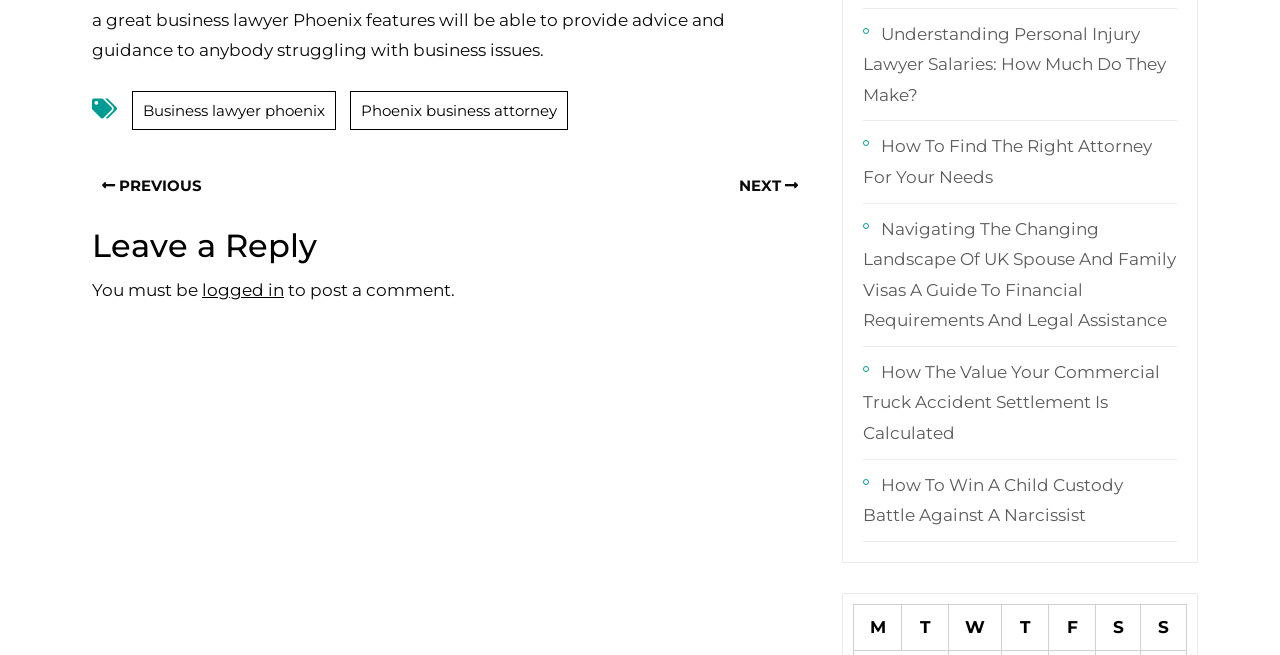What are the column headers in the table at the bottom of the webpage?
Refer to the screenshot and respond with a concise word or phrase.

M, T, W, T, F, S, S